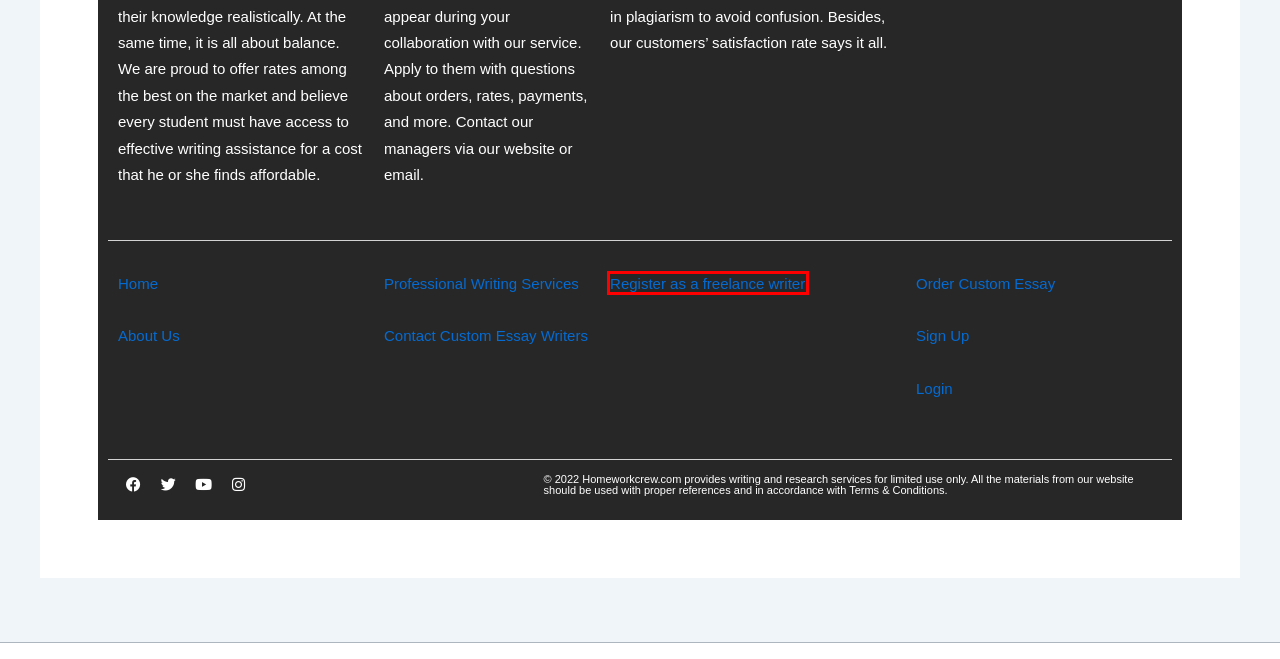You are presented with a screenshot of a webpage with a red bounding box. Select the webpage description that most closely matches the new webpage after clicking the element inside the red bounding box. The options are:
A. Pricing - Custom Essay Writing | High Quality For The Best Price
B. Reviews - Trusted Academic Writing Services
C. Services - The Best Essay & Paper Writing Services
D. Homework Crew - Custom Assignment writing Service
E. Login and Complete Foundations of Math Tasks (ATC) – Homework Crew
F. centralwriters.com
G. About Us - Online Custom Essay Writing Service
H. Contact Us - Affordable Custom Essay Writing Service

F